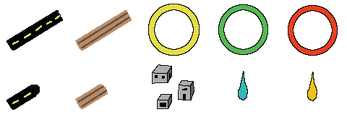Please respond to the question with a concise word or phrase:
What are the two droplets depicted in?

Blue and yellow